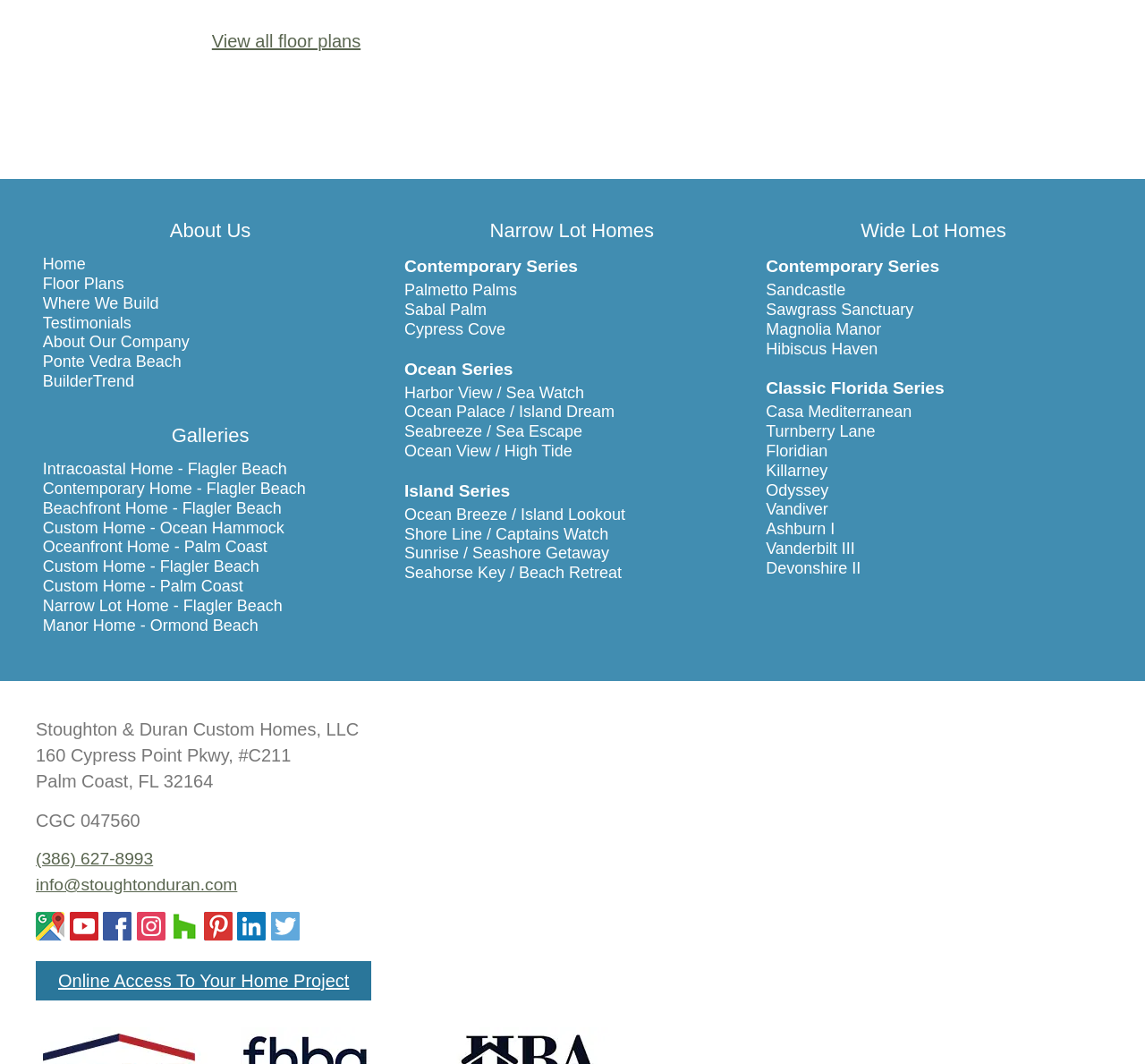Predict the bounding box coordinates of the area that should be clicked to accomplish the following instruction: "View Intracoastal Home - Flagler Beach gallery". The bounding box coordinates should consist of four float numbers between 0 and 1, i.e., [left, top, right, bottom].

[0.037, 0.432, 0.251, 0.449]